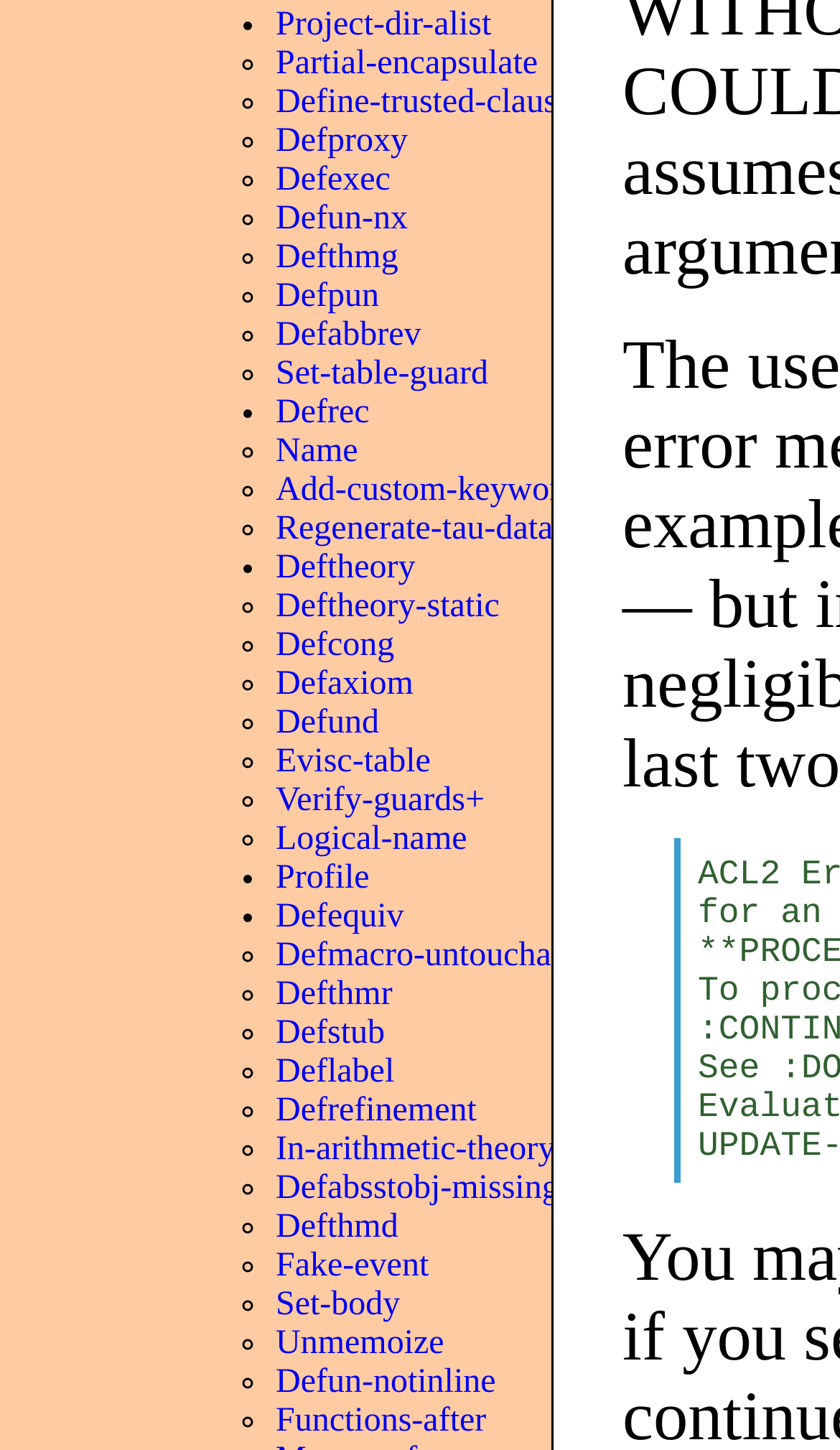Locate the bounding box coordinates of the region to be clicked to comply with the following instruction: "Check the link of Defthmd". The coordinates must be four float numbers between 0 and 1, in the form [left, top, right, bottom].

[0.328, 0.834, 0.474, 0.859]